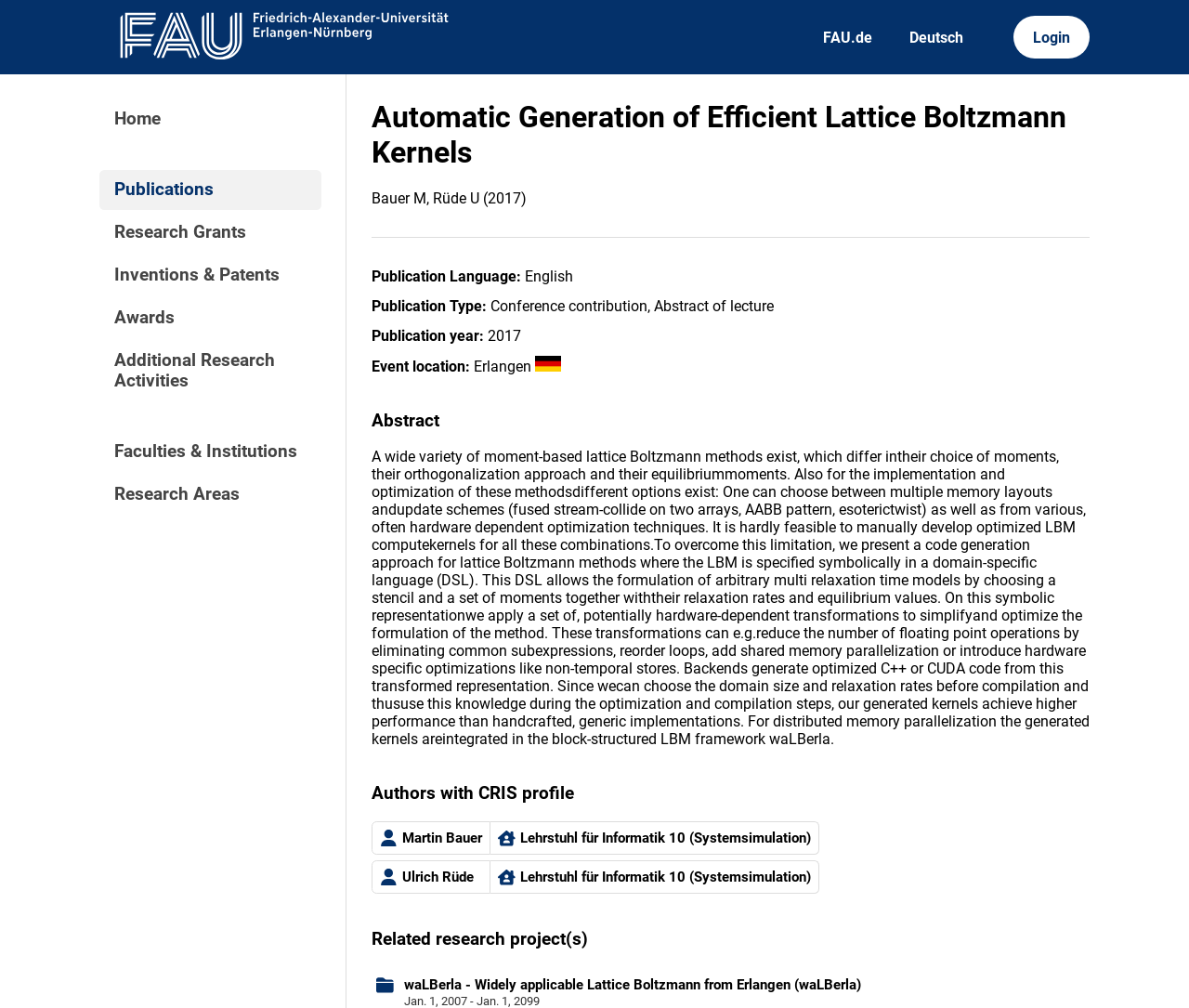Indicate the bounding box coordinates of the element that needs to be clicked to satisfy the following instruction: "Click the 'Publications' link". The coordinates should be four float numbers between 0 and 1, i.e., [left, top, right, bottom].

[0.083, 0.168, 0.27, 0.208]